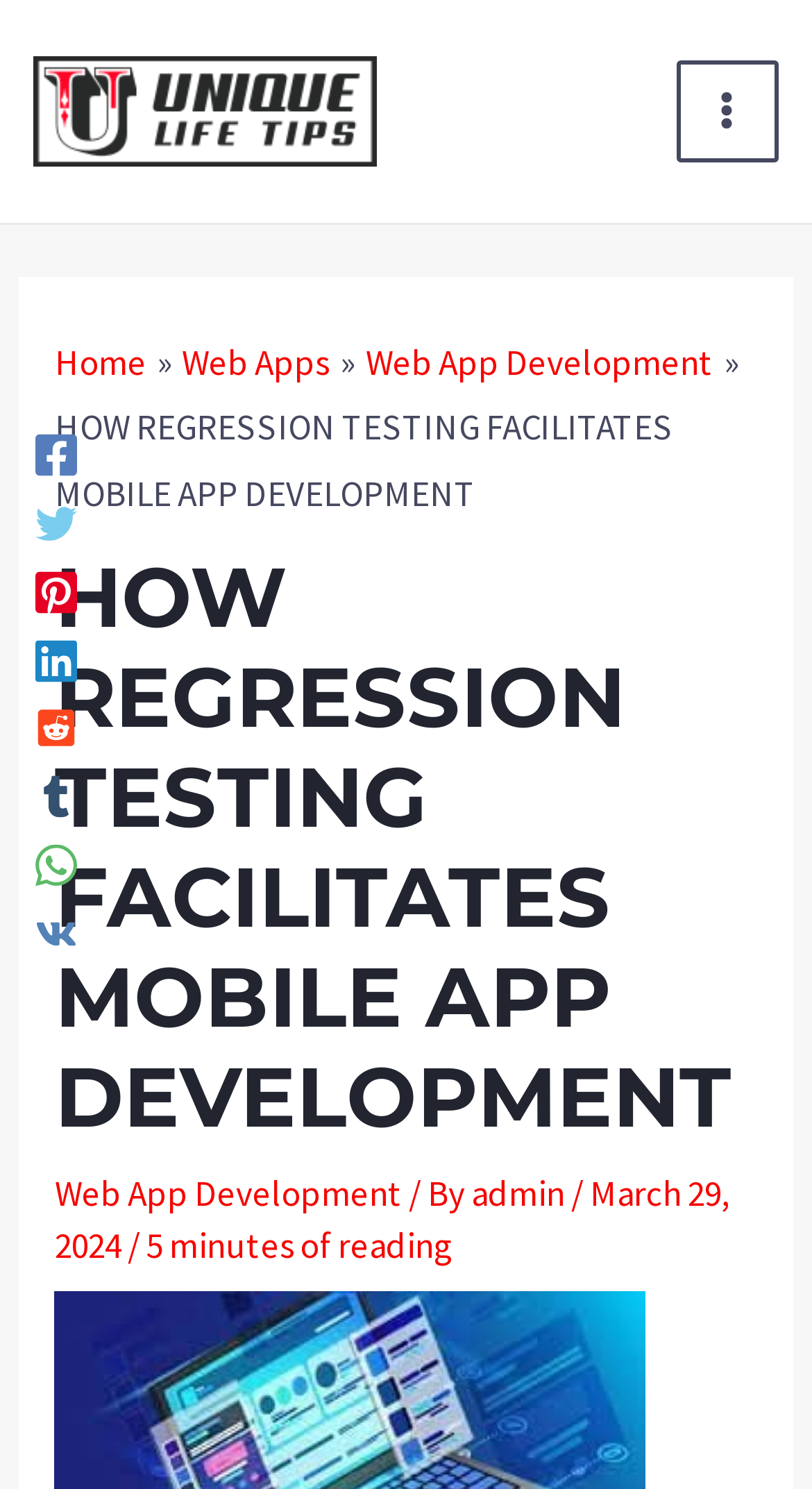Offer a detailed explanation of the webpage layout and contents.

This webpage is about the importance of regression testing in mobile app development. At the top, there is a heading with the title "HOW REGRESSION TESTING FACILITATES MOBILE APP DEVELOPMENT" and a navigation menu with breadcrumbs, including links to "Home", "Web Apps", and "Web App Development". Below the heading, there is a static text with the same title, followed by a link to "Web App Development" and the author's name "admin" with the date "March 29, 2024" and an estimated reading time of "5 minutes".

On the top-right corner, there is a main menu button. On the top-left corner, there is a link with a hashtag "#282929" accompanied by an image. Below this link, there are social media links to Facebook, Twitter, Pinterest, Linkedin, Reddit, Tumblr, WhatsApp, and VK, each with its corresponding icon.

The main content of the webpage is not explicitly described in the accessibility tree, but based on the meta description, it is likely to discuss the growing need for mobile apps and the importance of maintaining their quality and efficiency through regression testing.